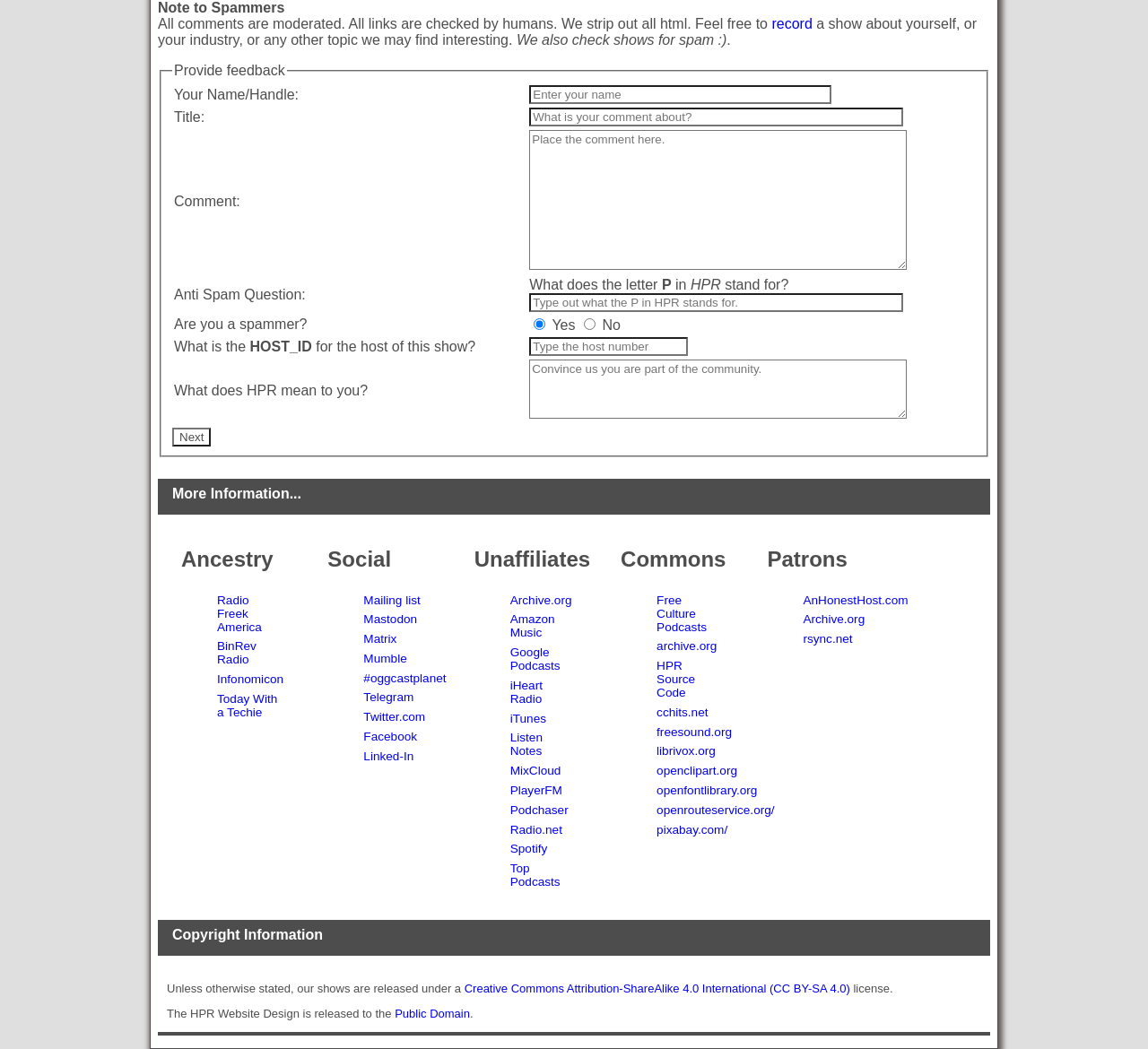Using the provided description Today With a Techie, find the bounding box coordinates for the UI element. Provide the coordinates in (top-left x, top-left y, bottom-right x, bottom-right y) format, ensuring all values are between 0 and 1.

[0.189, 0.66, 0.242, 0.685]